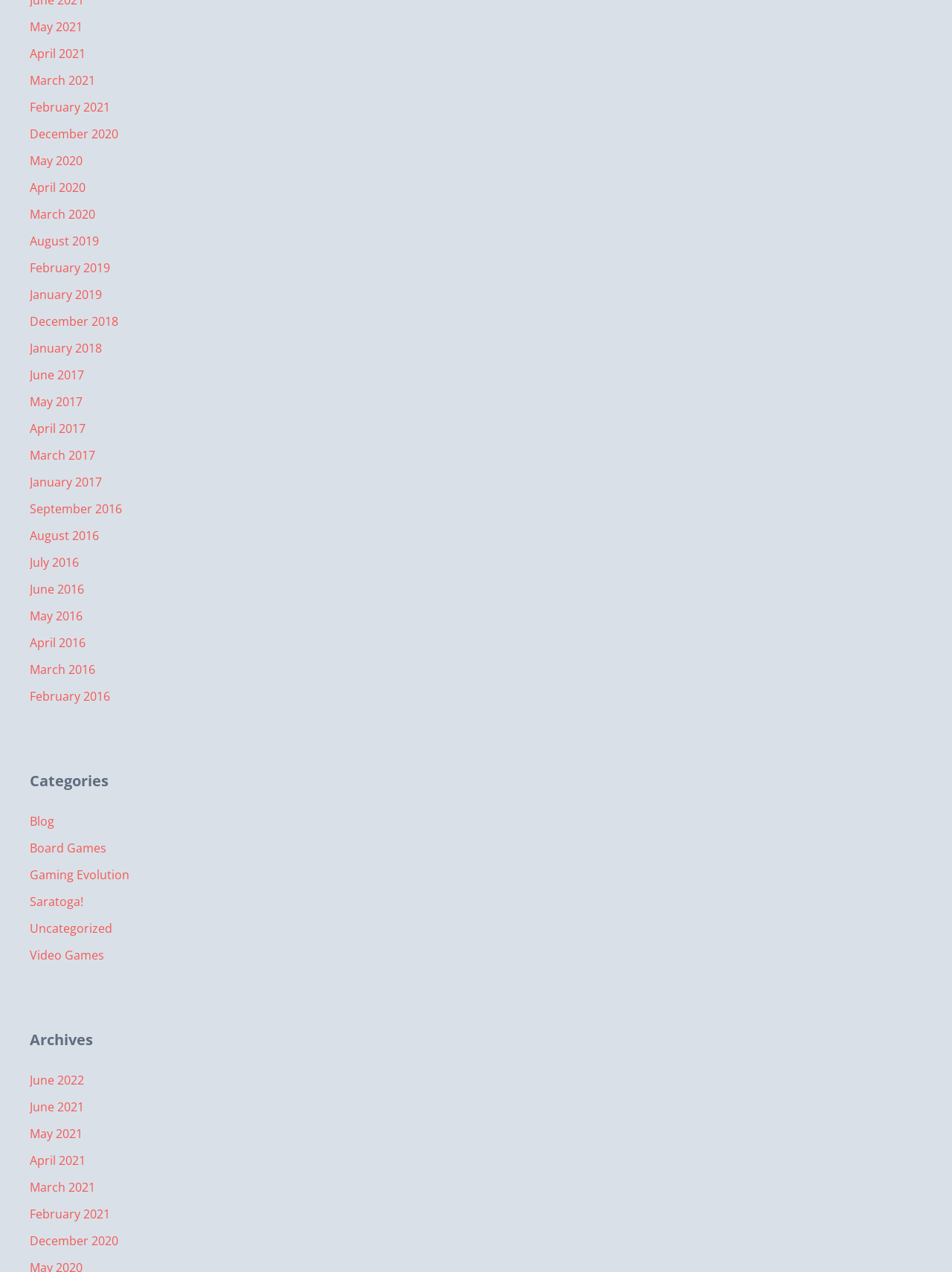Please locate the bounding box coordinates for the element that should be clicked to achieve the following instruction: "Explore Video Games category". Ensure the coordinates are given as four float numbers between 0 and 1, i.e., [left, top, right, bottom].

[0.031, 0.744, 0.109, 0.757]